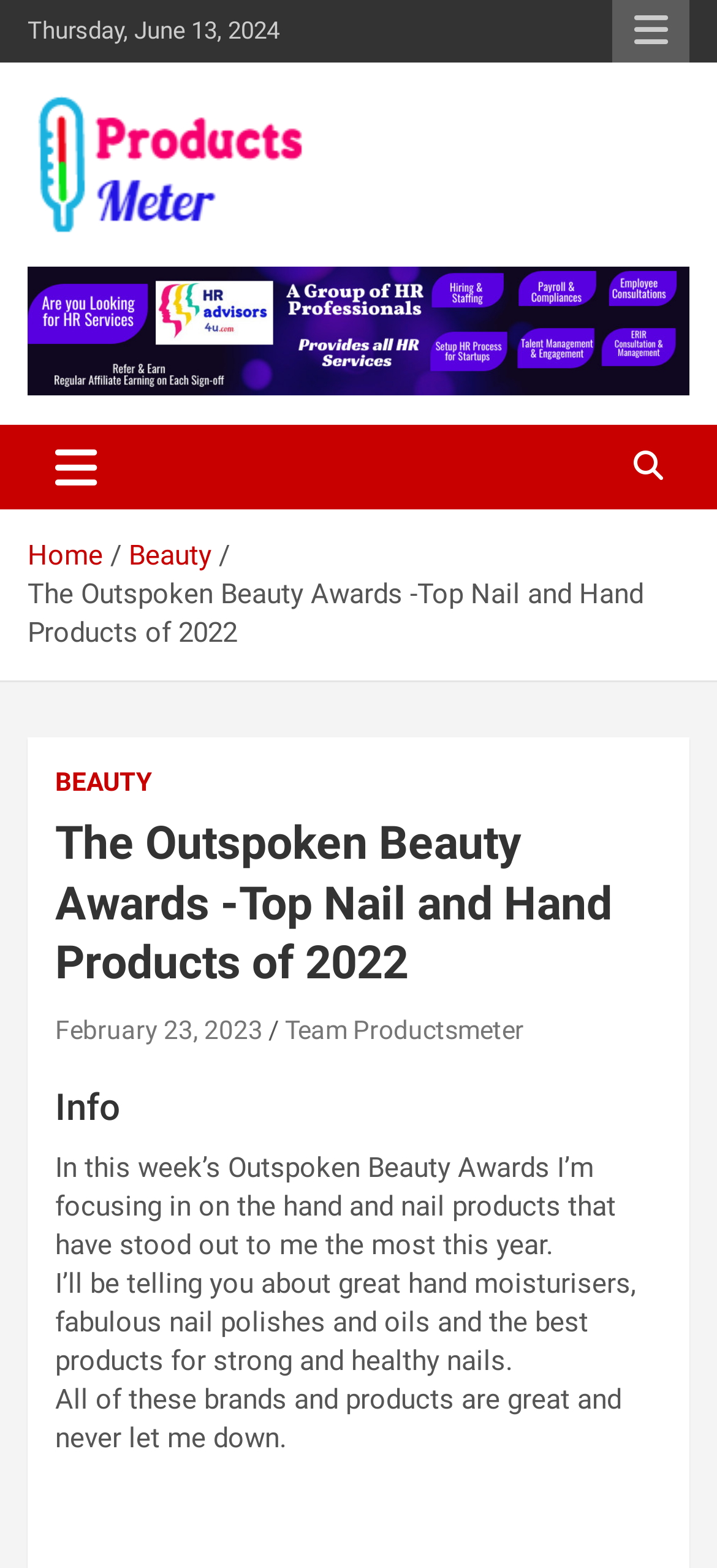Please identify the bounding box coordinates of where to click in order to follow the instruction: "Visit the productsmeter.com homepage".

[0.038, 0.061, 0.438, 0.089]